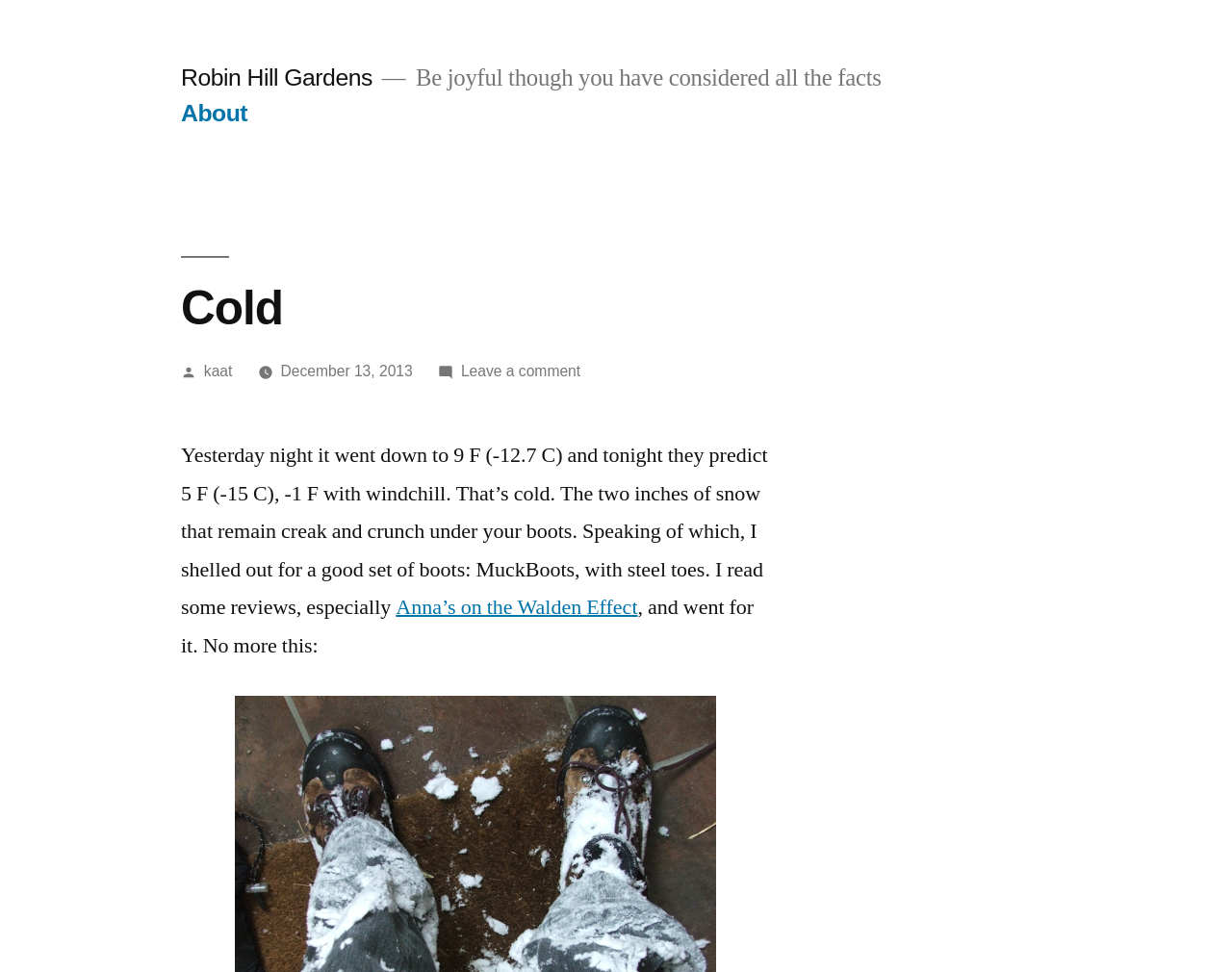Given the element description: "About", predict the bounding box coordinates of the UI element it refers to, using four float numbers between 0 and 1, i.e., [left, top, right, bottom].

[0.147, 0.103, 0.201, 0.13]